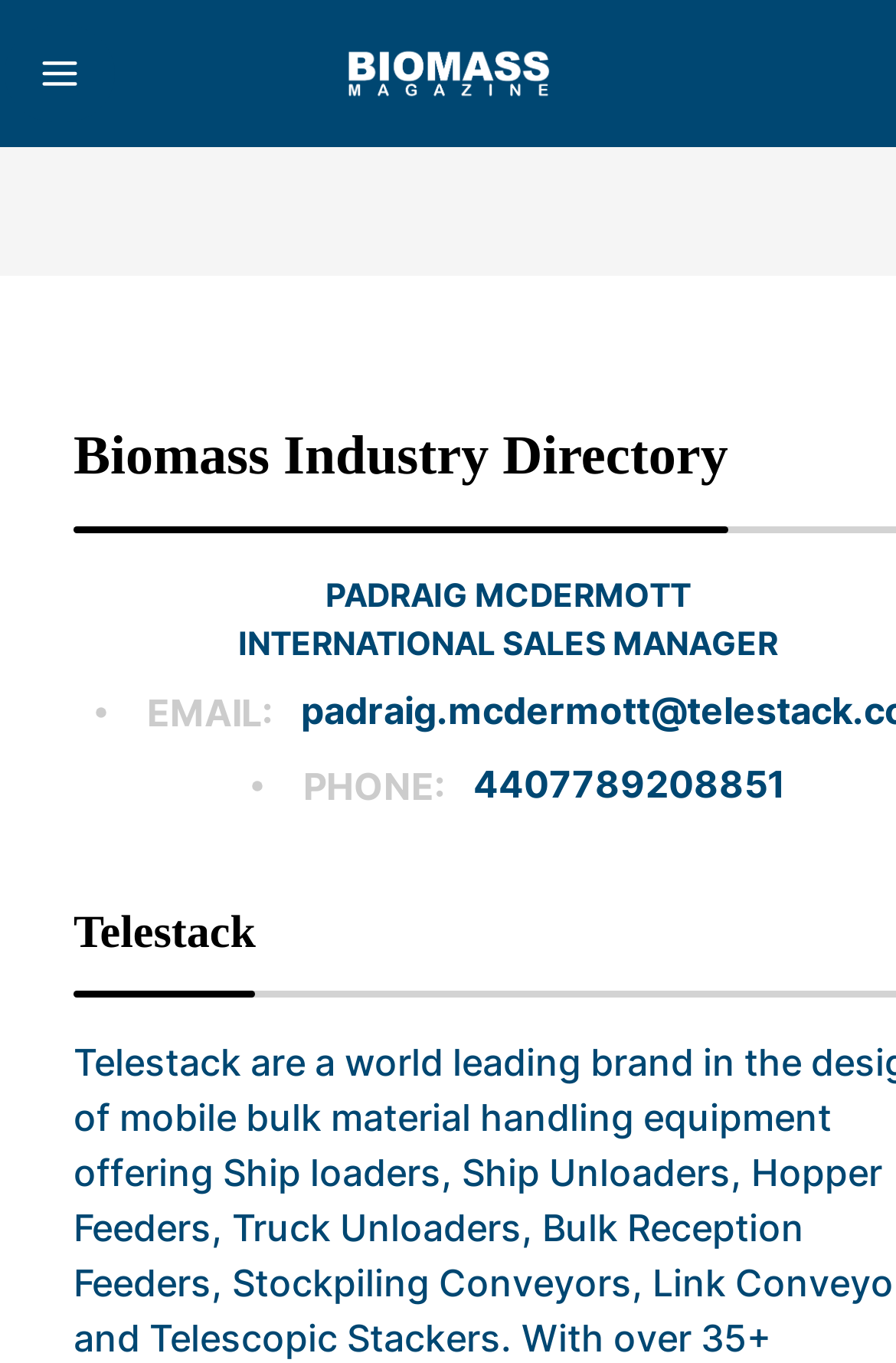What is the phone number listed?
Utilize the information in the image to give a detailed answer to the question.

I found the phone number '4407789208851' in the link element with bounding box coordinates [0.528, 0.557, 0.877, 0.596], which suggests that it is a phone number listed on the webpage.